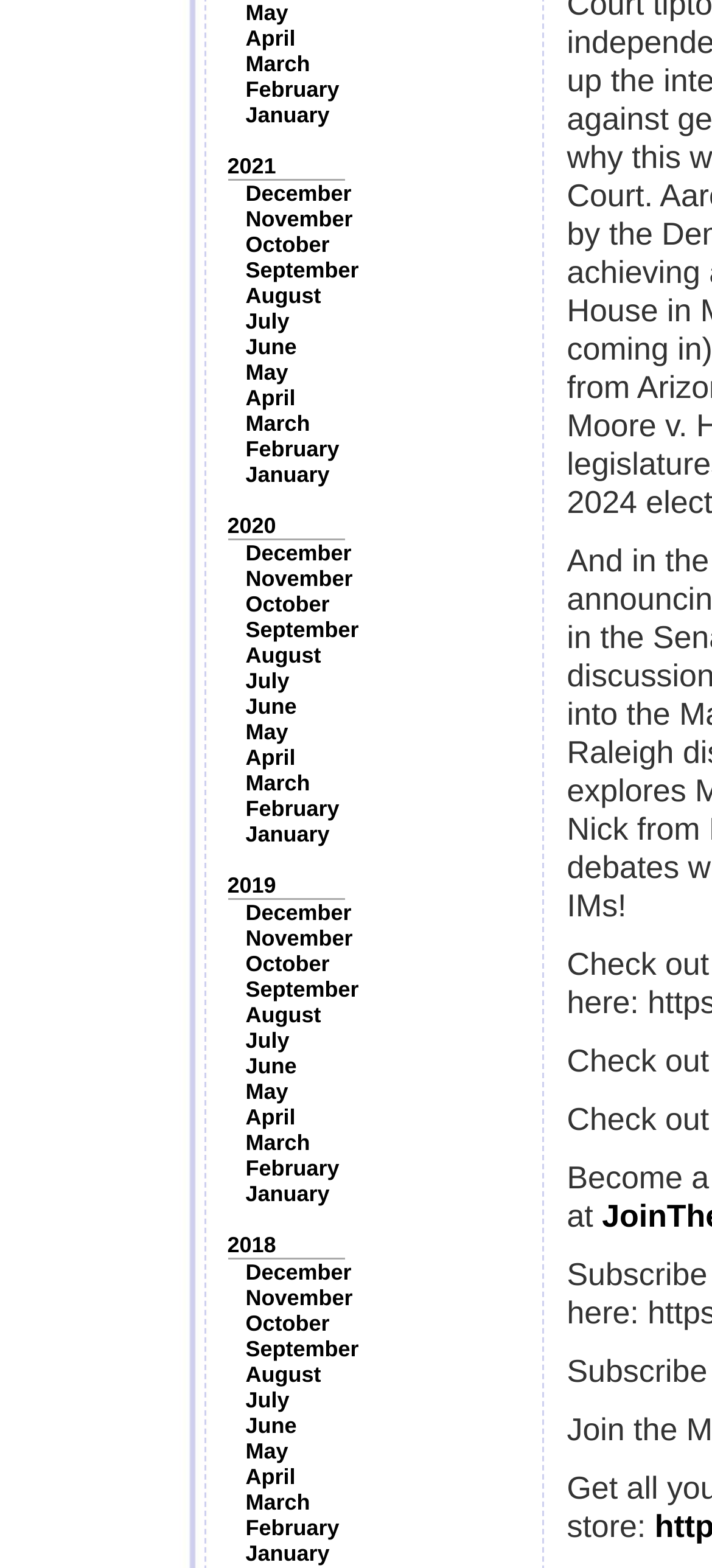How many months are listed for 2021?
Offer a detailed and exhaustive answer to the question.

By analyzing the links on the webpage, I found that there are 12 months listed for 2021, which are January to December, each with its own link and bounding box coordinates.